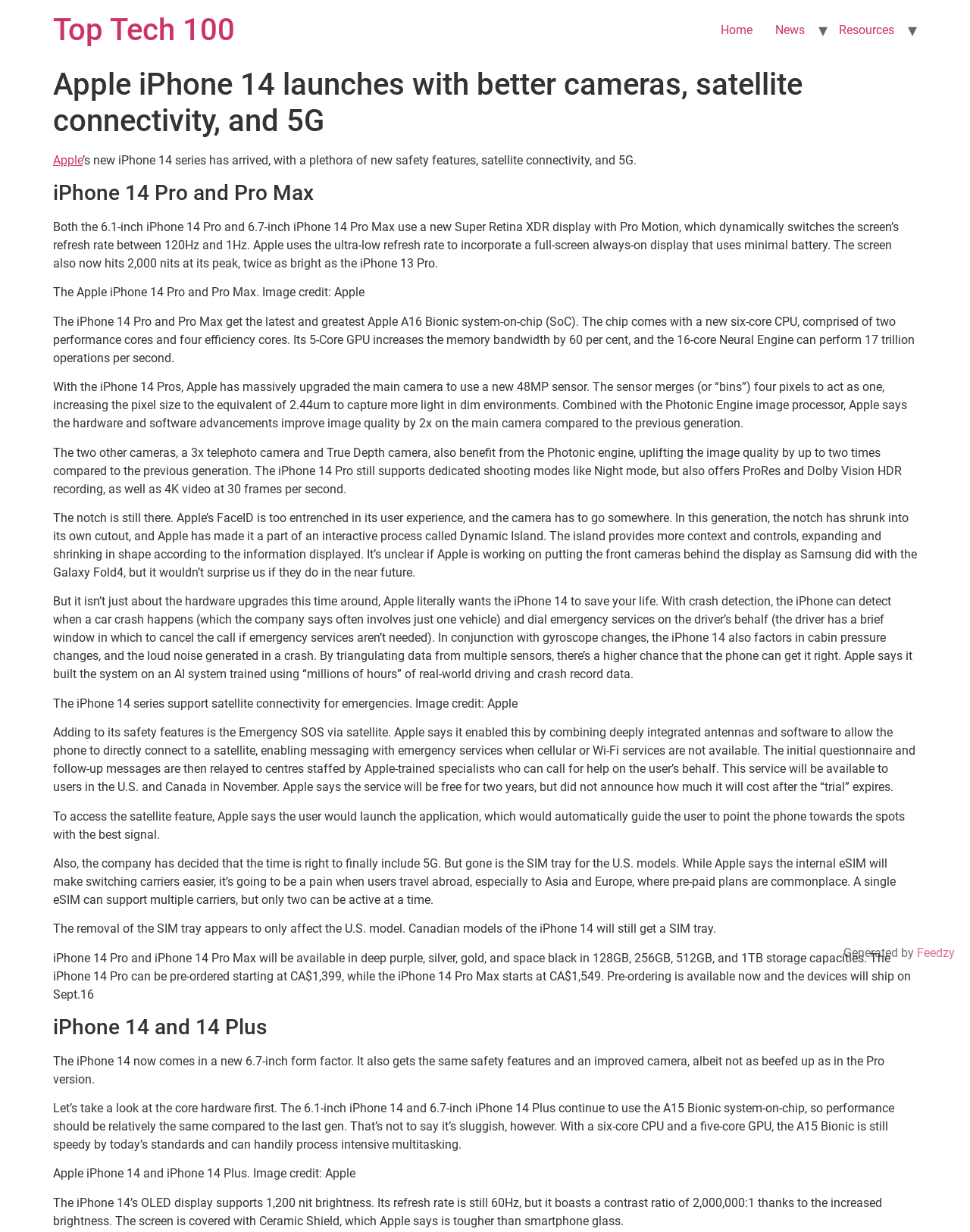What is the availability of Emergency SOS via satellite?
Examine the webpage screenshot and provide an in-depth answer to the question.

The Emergency SOS via satellite feature will be available to users in the U.S. and Canada in November, and will be free for two years, but the cost after the 'trial' expires has not been announced.